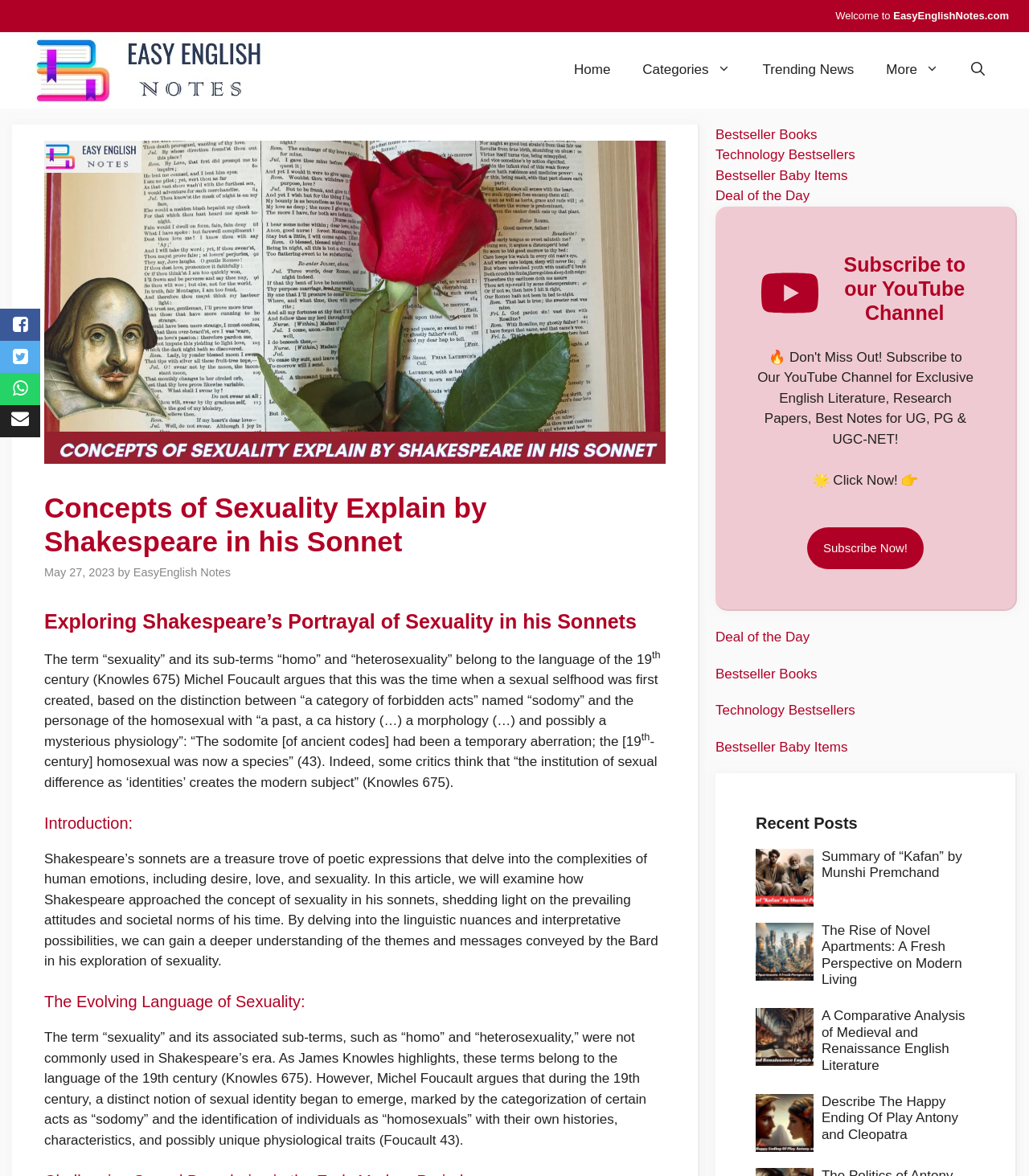Identify the bounding box coordinates of the section that should be clicked to achieve the task described: "Read the article 'Summary of “Kafan” by Munshi Premchand'".

[0.798, 0.722, 0.935, 0.749]